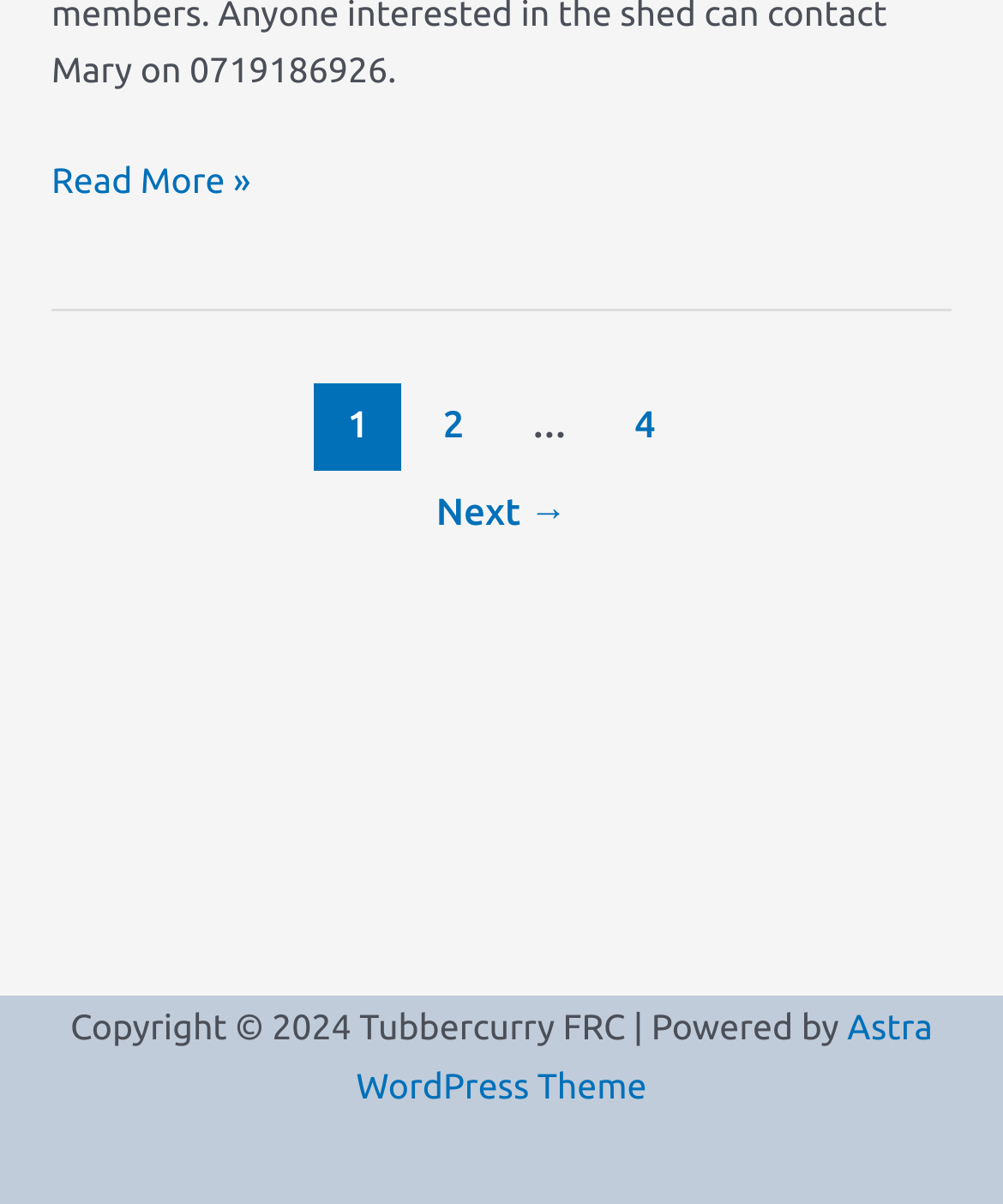Identify the bounding box coordinates for the UI element described by the following text: "Astra WordPress Theme". Provide the coordinates as four float numbers between 0 and 1, in the format [left, top, right, bottom].

[0.355, 0.836, 0.93, 0.918]